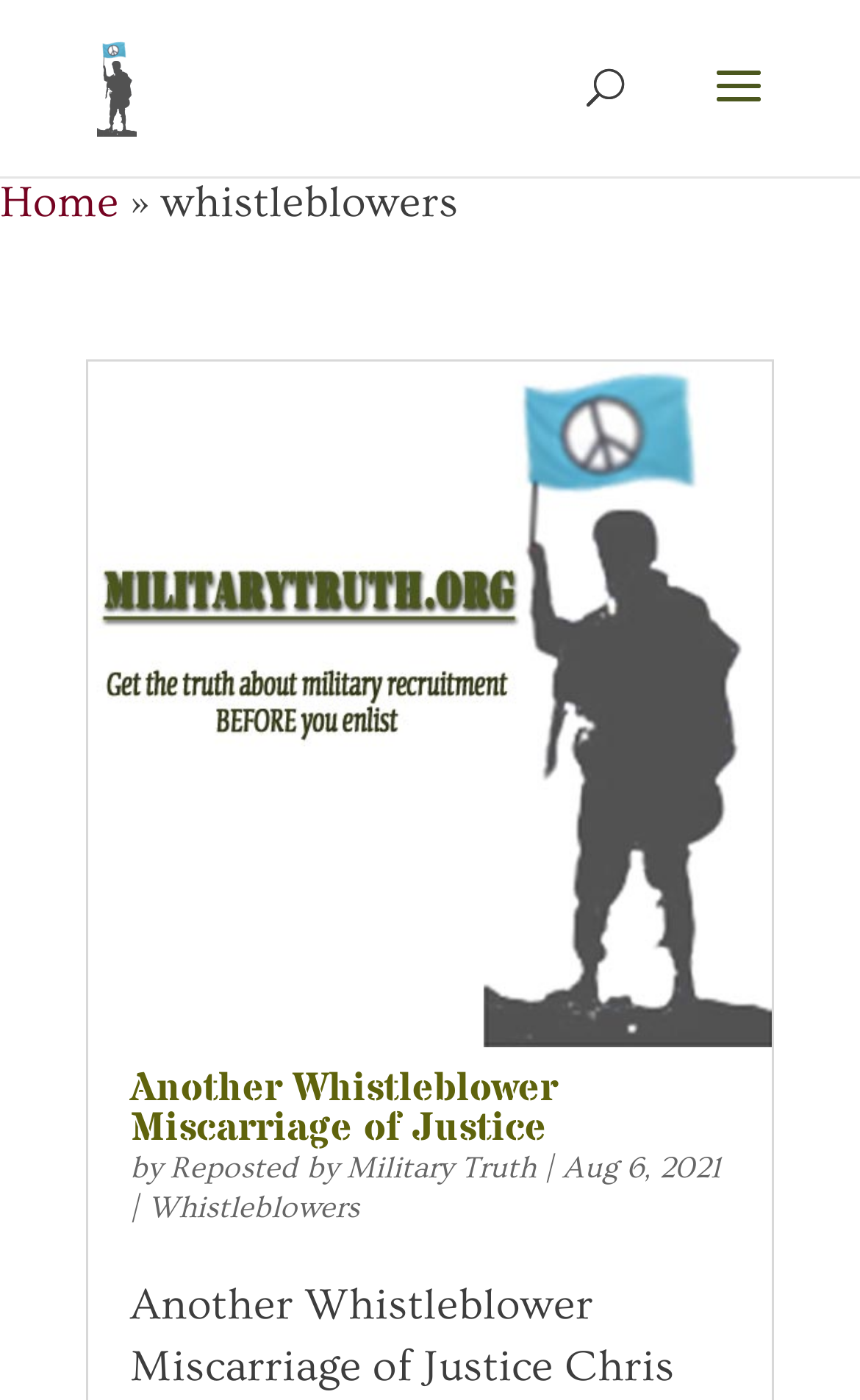Using the given description, provide the bounding box coordinates formatted as (top-left x, top-left y, bottom-right x, bottom-right y), with all values being floating point numbers between 0 and 1. Description: Register Now >

None